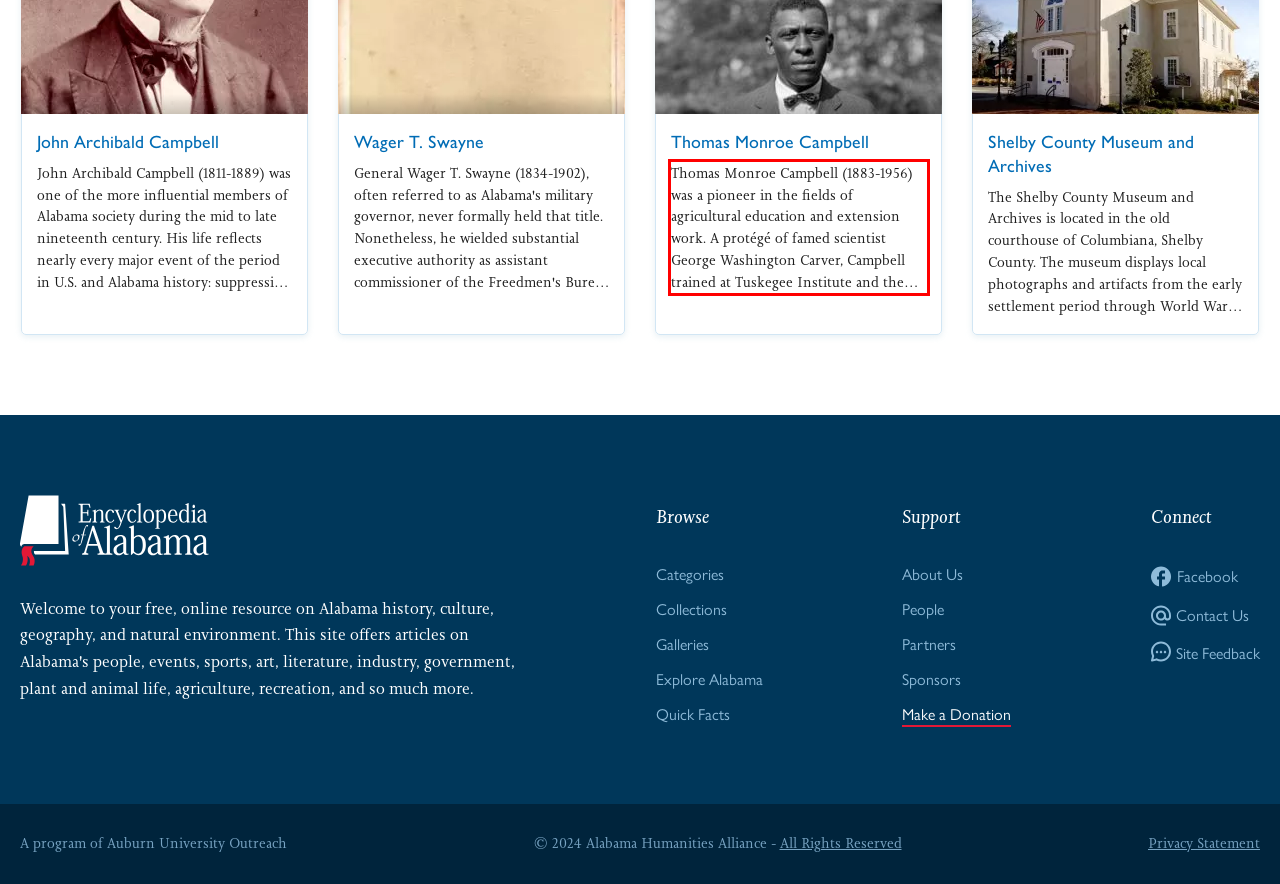Given a webpage screenshot, locate the red bounding box and extract the text content found inside it.

Thomas Monroe Campbell (1883-1956) was a pioneer in the fields of agricultural education and extension work. A protégé of famed scientist George Washington Carver, Campbell trained at Tuskegee Institute and then worked to bring modern agriculture methods to the rural black farmers of Alabama as the nation's first African American…